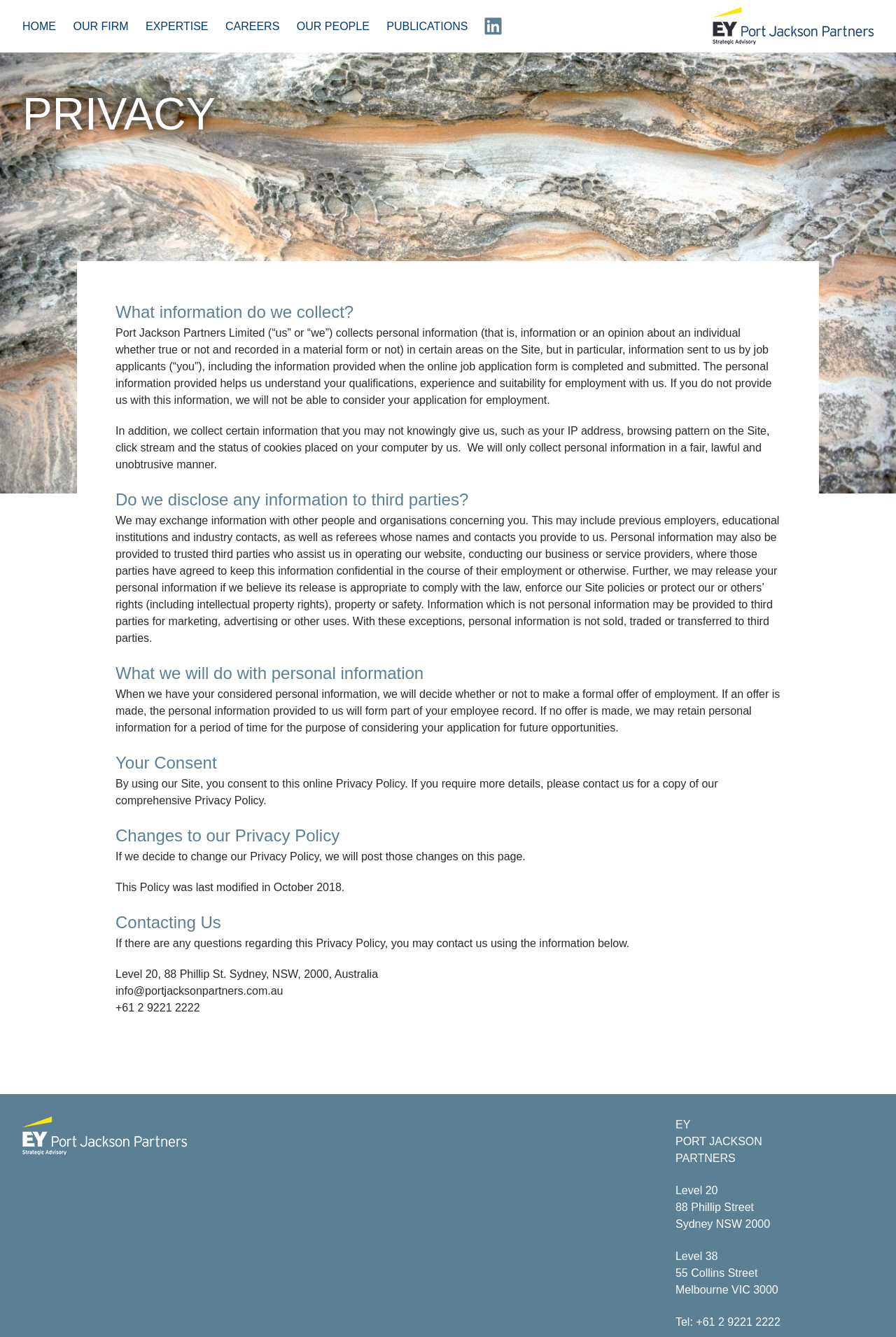Can you find the bounding box coordinates for the element to click on to achieve the instruction: "Click on Linkedin"?

[0.541, 0.005, 0.561, 0.034]